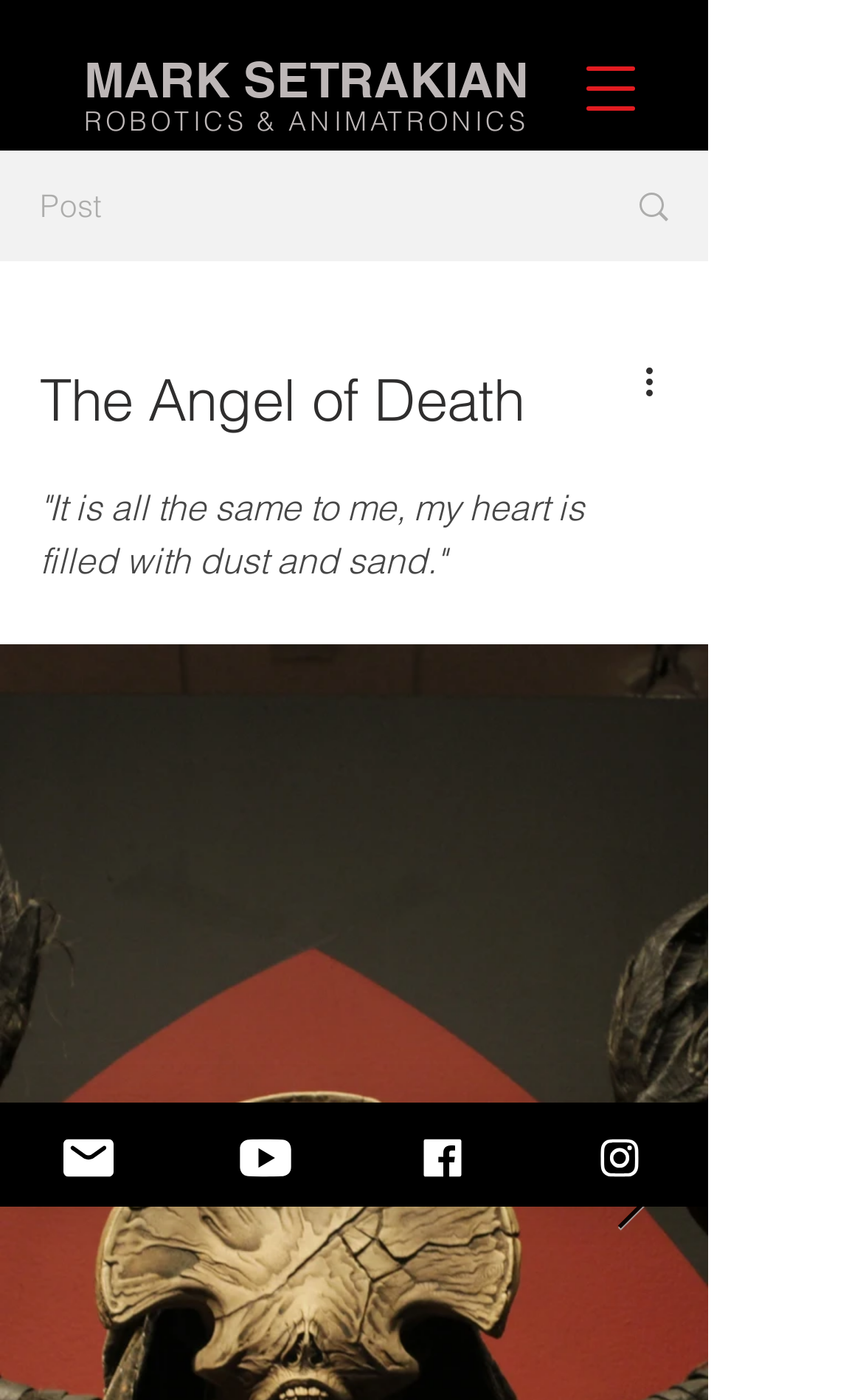Provide a thorough summary of the webpage.

The webpage is about "The Angel of Death" and appears to be a profile or portfolio page for Mark Setrakian, who is involved in robotics and animatronics. At the top left, there is a heading with Mark Setrakian's name, followed by a heading that reads "ROBOTICS & ANIMATRONICS". 

On the top right, there is a button to open a navigation menu. Below this button, there is a post section with a heading that reads "The Angel of Death" and a quote that says '"It is all the same to me, my heart is filled with dust and sand."' 

There are several social media links at the bottom of the page, including Email, YouTube, Facebook, and Instagram, each accompanied by an image. These links are aligned horizontally and take up the full width of the page.

There is also a "Next Item" button at the bottom right of the page, which suggests that there may be more content or projects to explore.